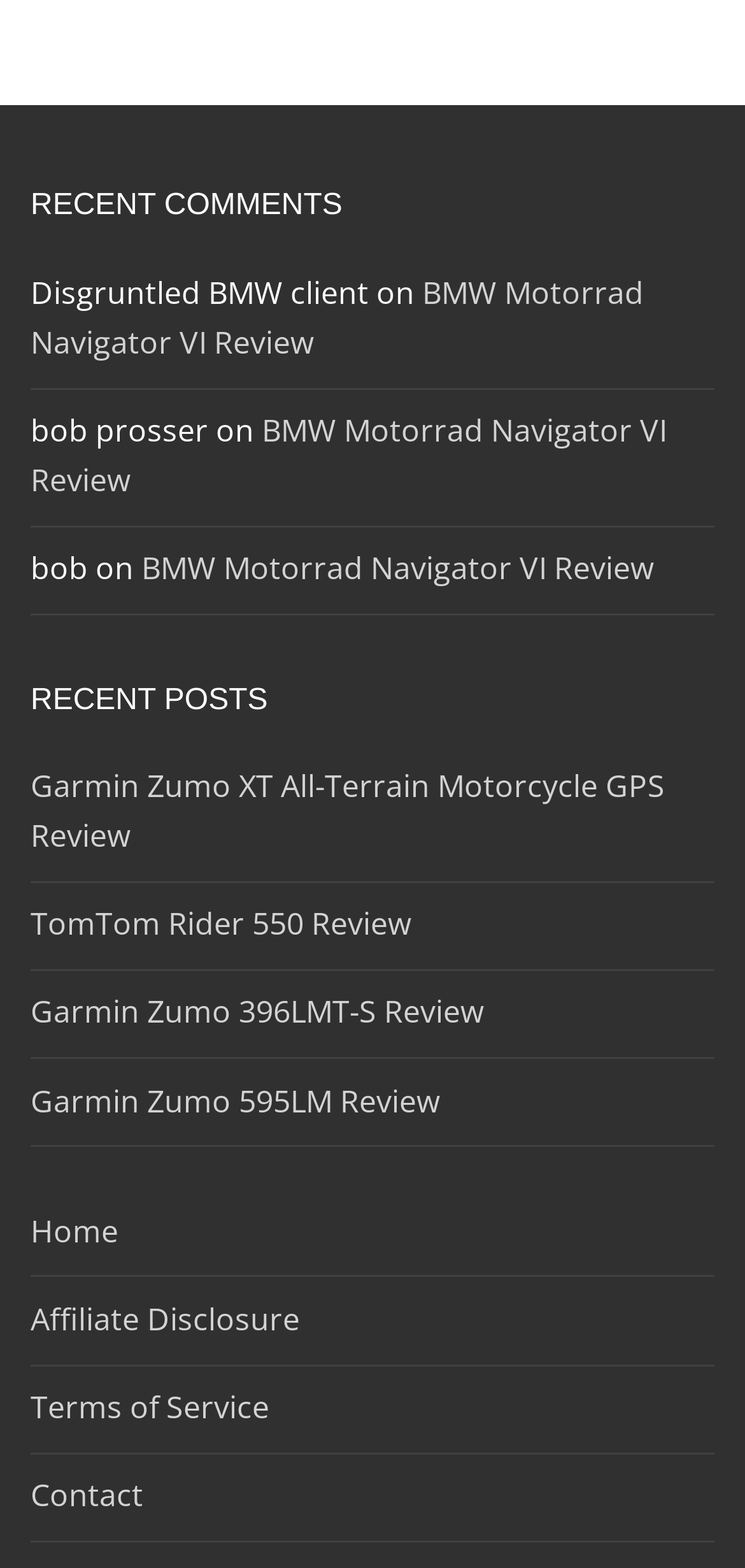Find the bounding box coordinates of the area to click in order to follow the instruction: "contact us".

[0.041, 0.939, 0.959, 0.983]